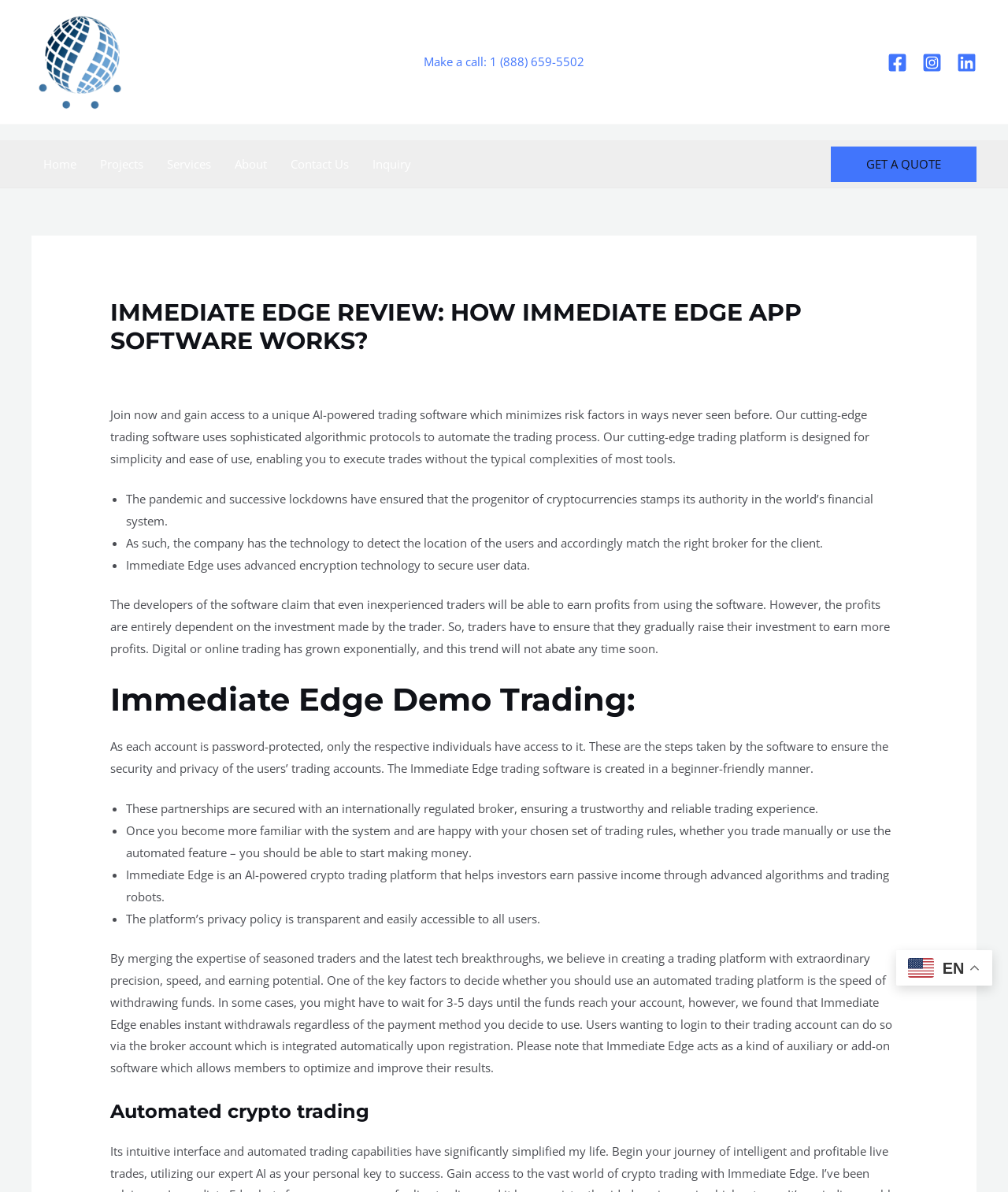Identify the first-level heading on the webpage and generate its text content.

IMMEDIATE EDGE REVIEW: HOW IMMEDIATE EDGE APP SOFTWARE WORKS?